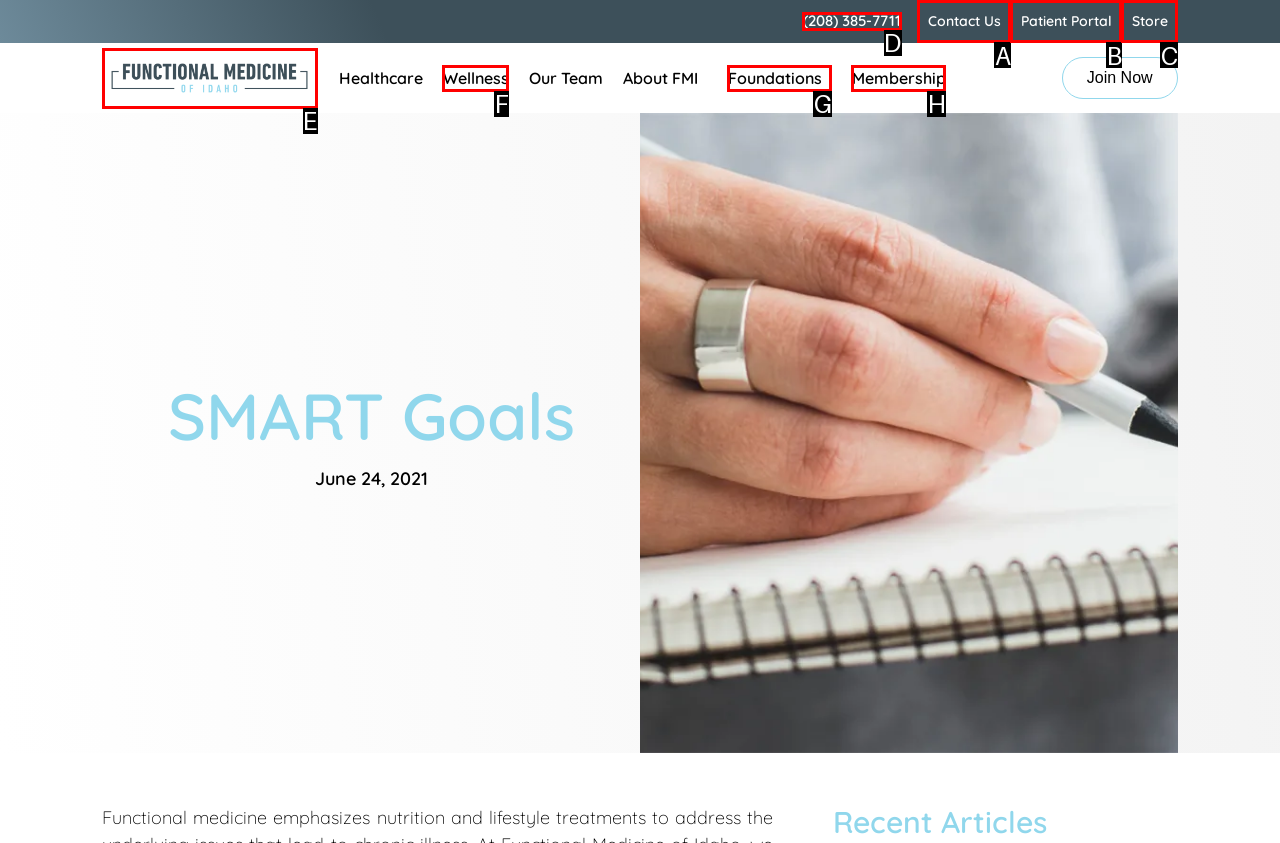Select the appropriate HTML element that needs to be clicked to finish the task: Click on the 'Home' link
Reply with the letter of the chosen option.

None